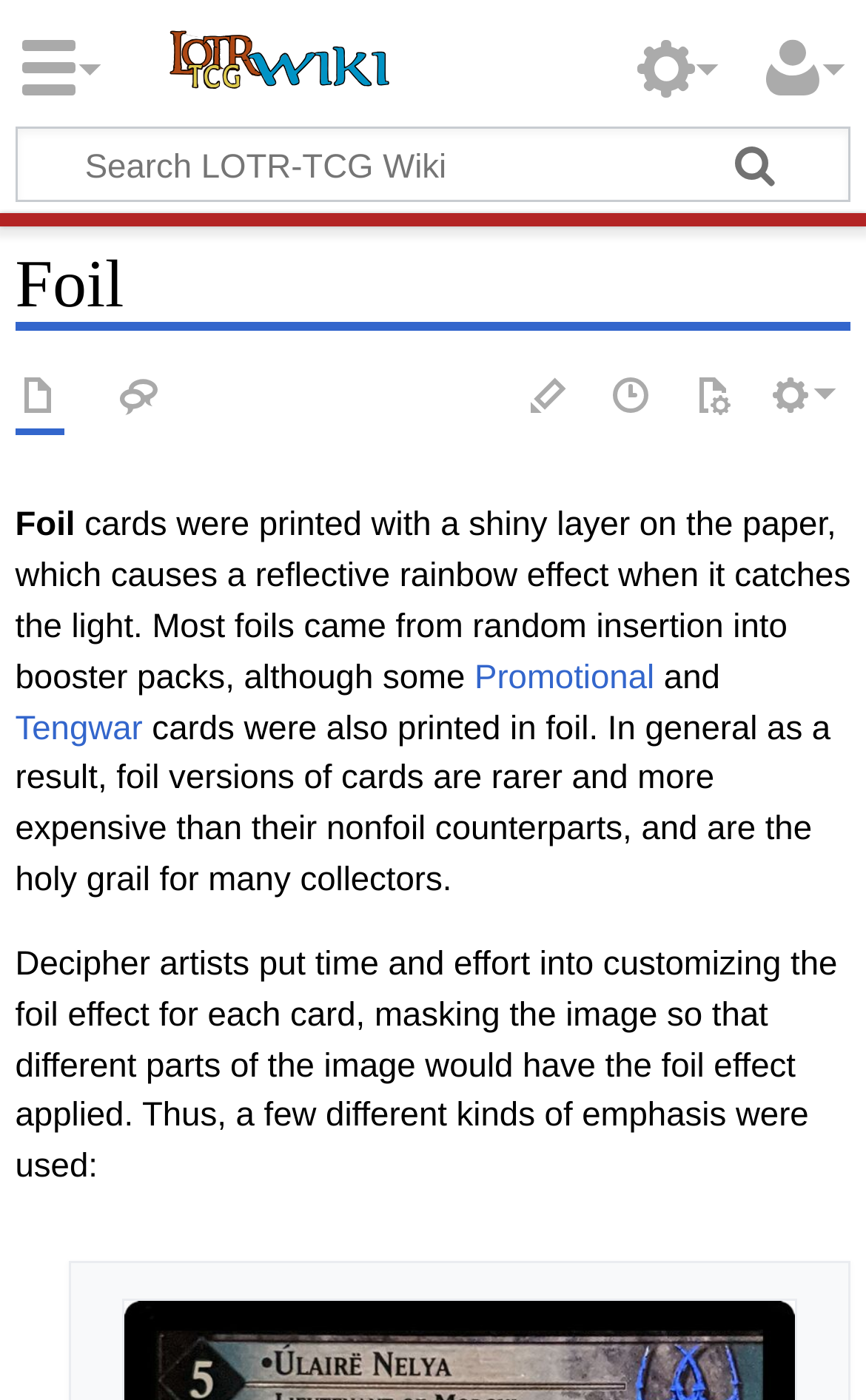Can you specify the bounding box coordinates for the region that should be clicked to fulfill this instruction: "Click the link to Jinma Rides funfair rides for sale factory for promotion".

None